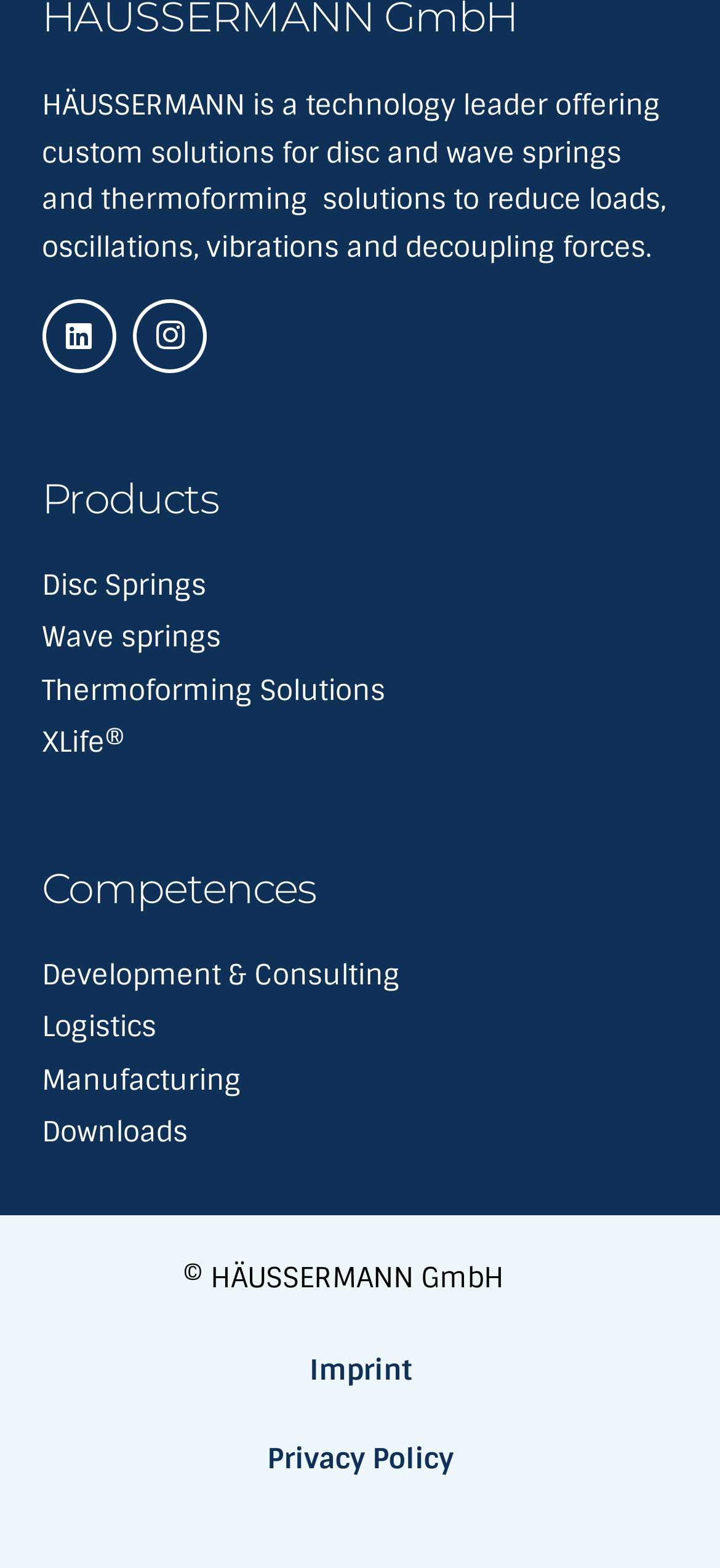How many links are available under the 'Products' heading?
Give a single word or phrase answer based on the content of the image.

4